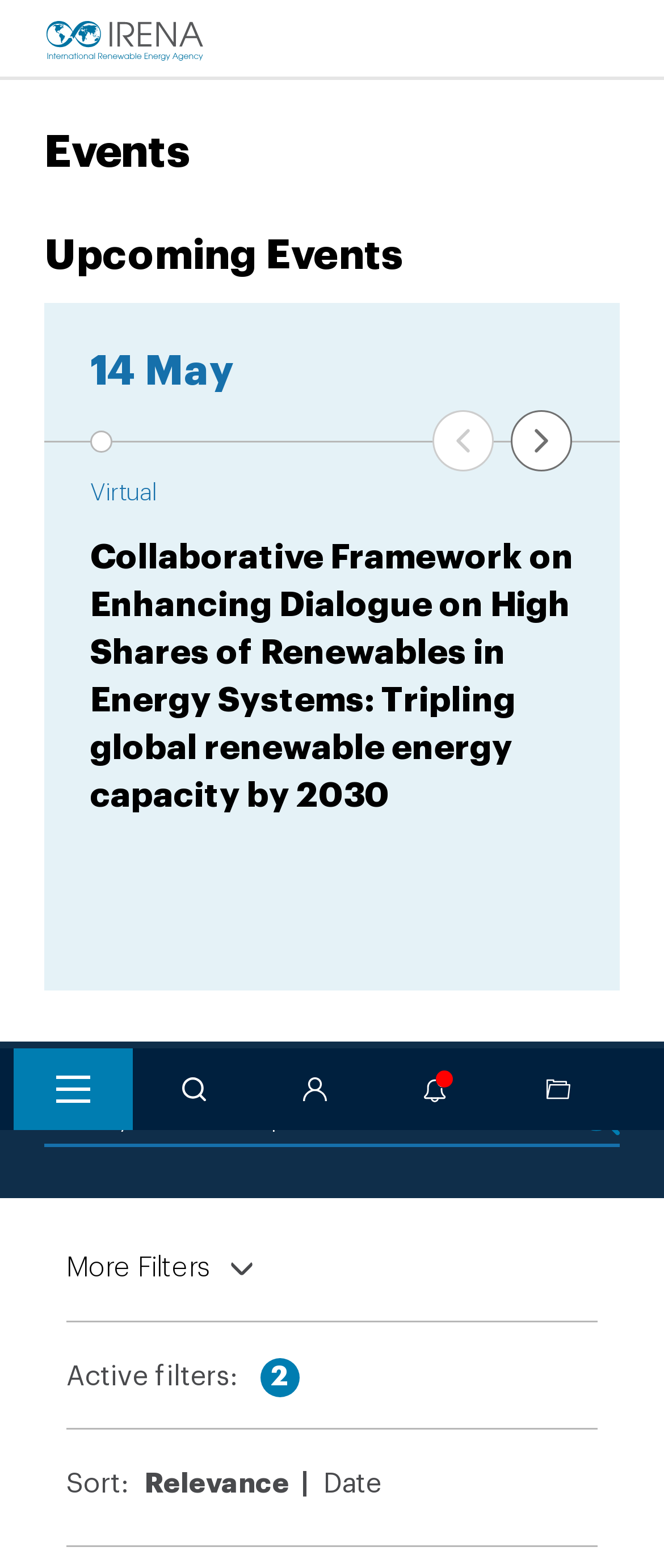Identify the bounding box coordinates of the HTML element based on this description: "Clear all".

[0.1, 0.866, 0.9, 0.888]